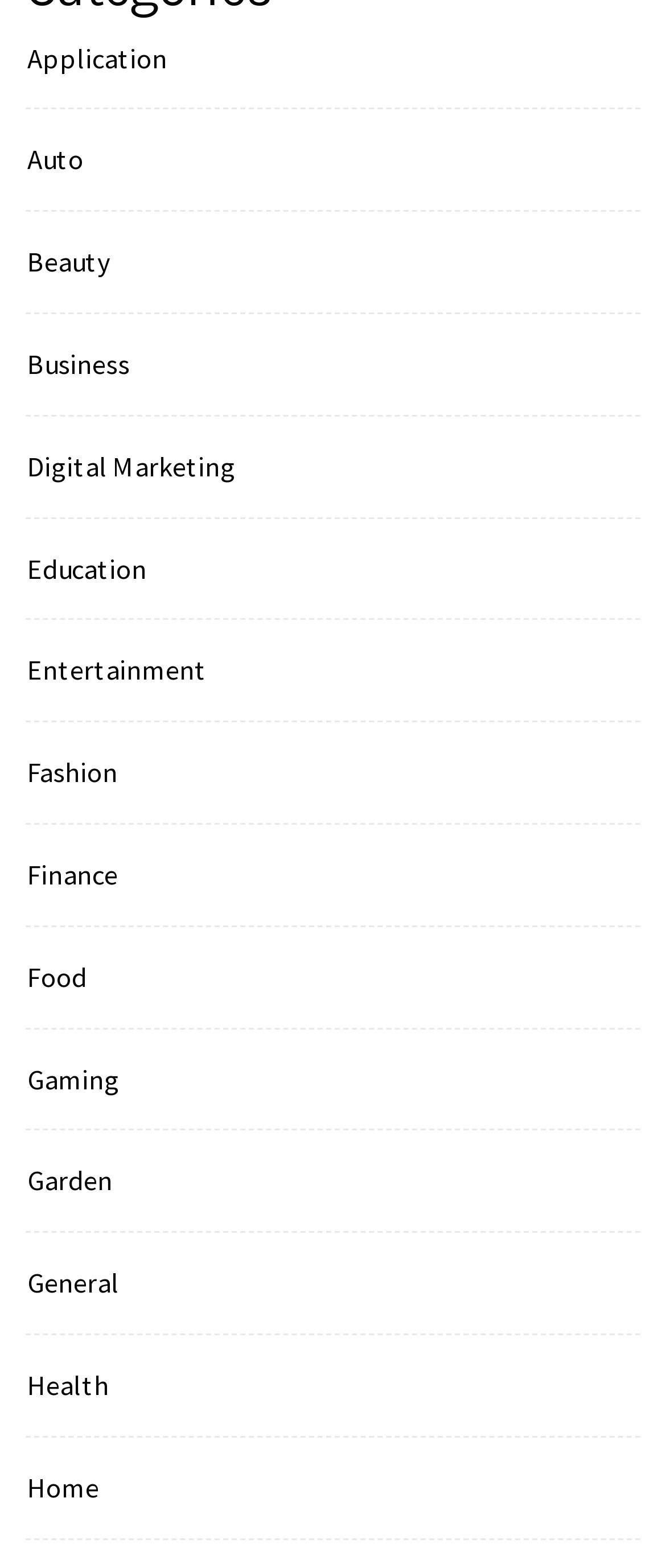Is there a category for Sports?
Using the information from the image, provide a comprehensive answer to the question.

I scanned the links on the webpage and didn't find one that says 'Sports', so no, there is no category for Sports.